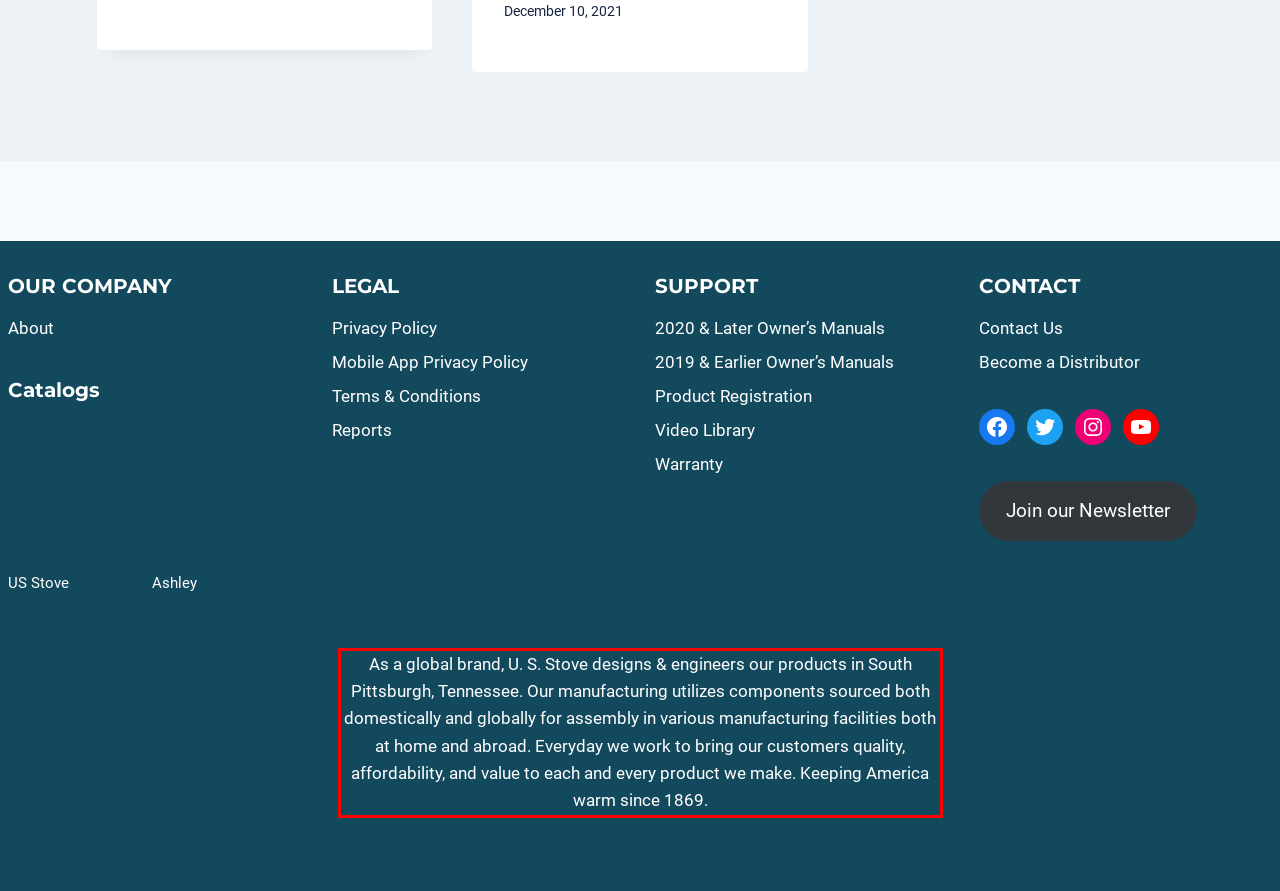Analyze the webpage screenshot and use OCR to recognize the text content in the red bounding box.

As a global brand, U. S. Stove designs & engineers our products in South Pittsburgh, Tennessee. Our manufacturing utilizes components sourced both domestically and globally for assembly in various manufacturing facilities both at home and abroad. Everyday we work to bring our customers quality, affordability, and value to each and every product we make. Keeping America warm since 1869.